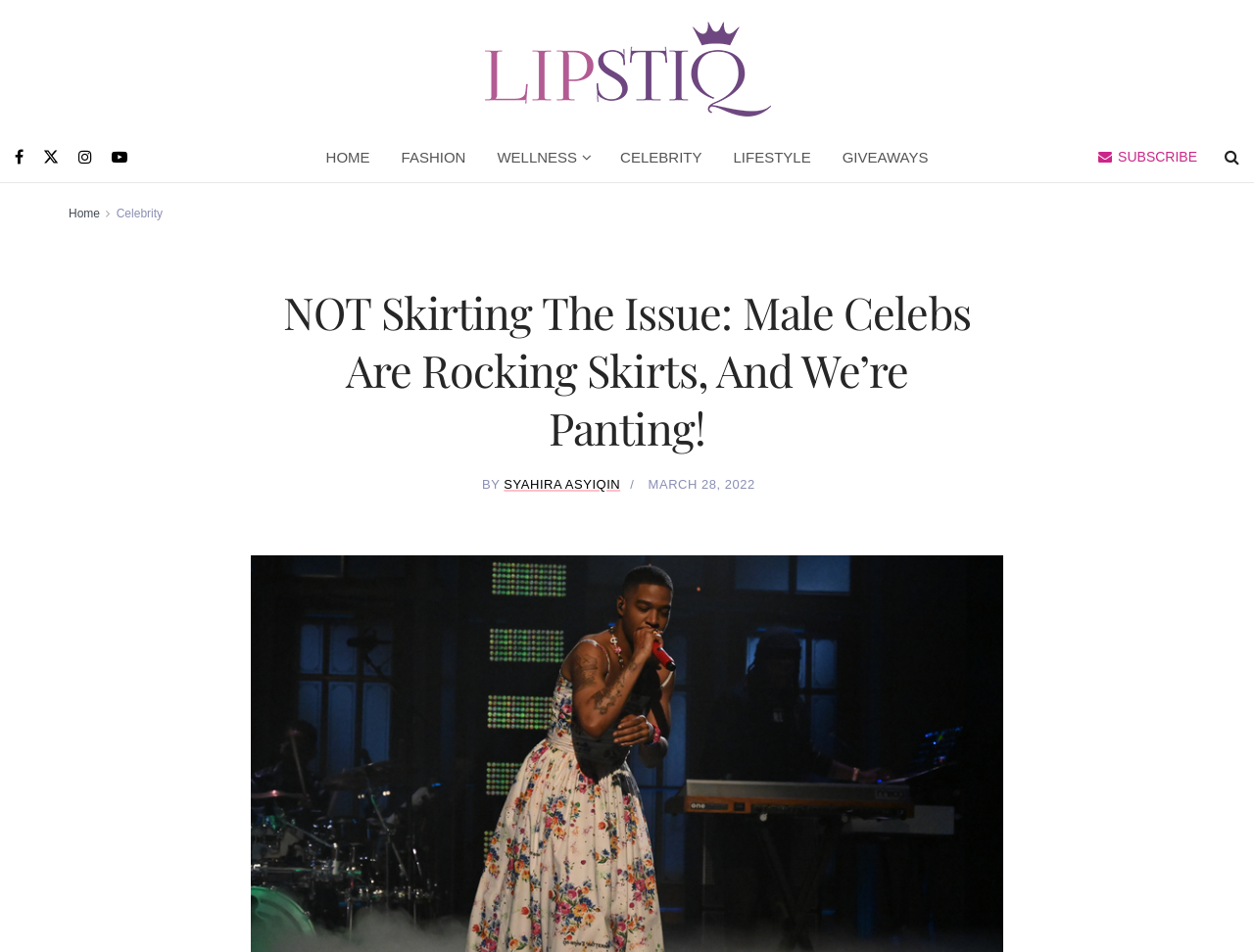Provide a one-word or brief phrase answer to the question:
When was the article published?

MARCH 28, 2022